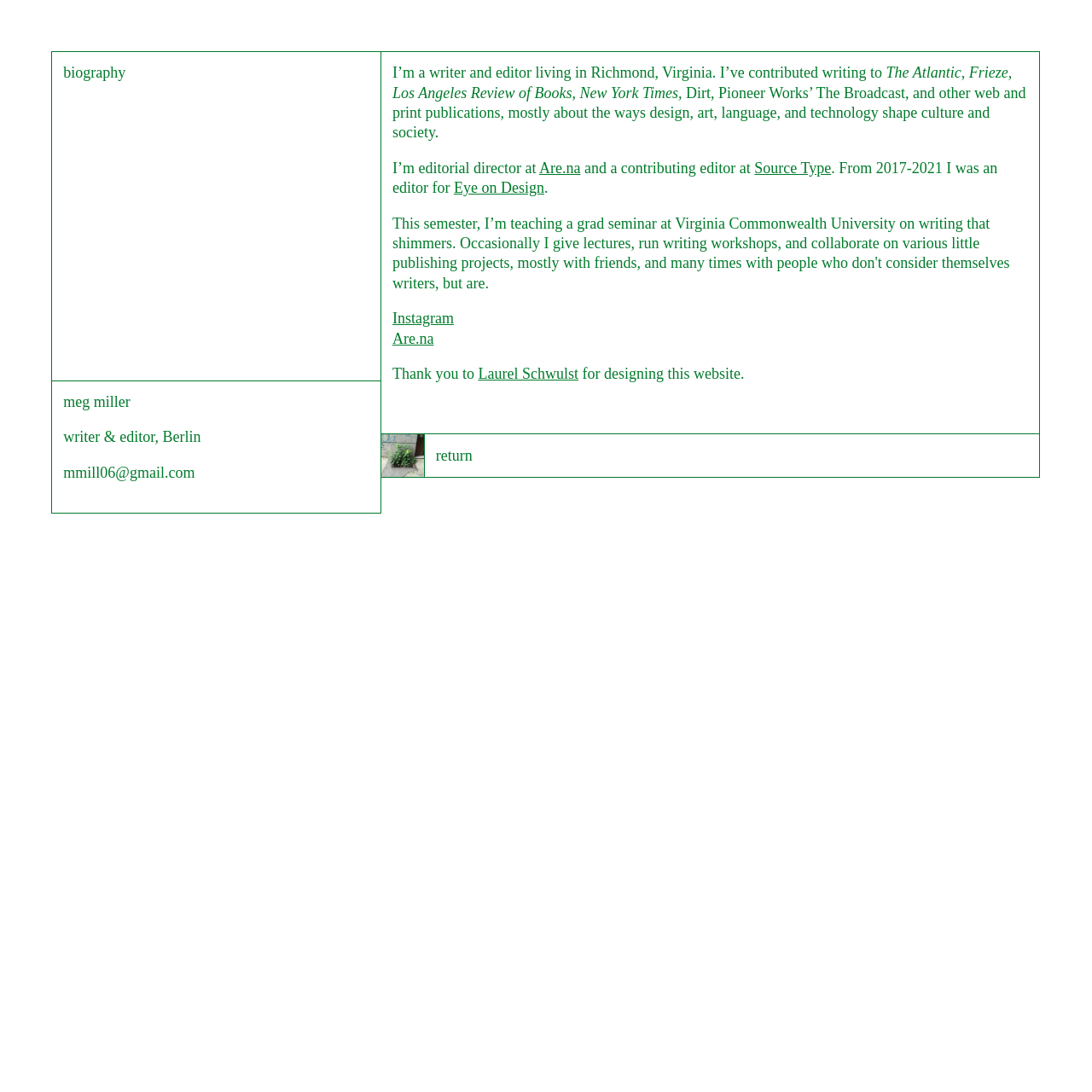Respond with a single word or phrase to the following question: What is Meg Miller's profession?

writer and editor